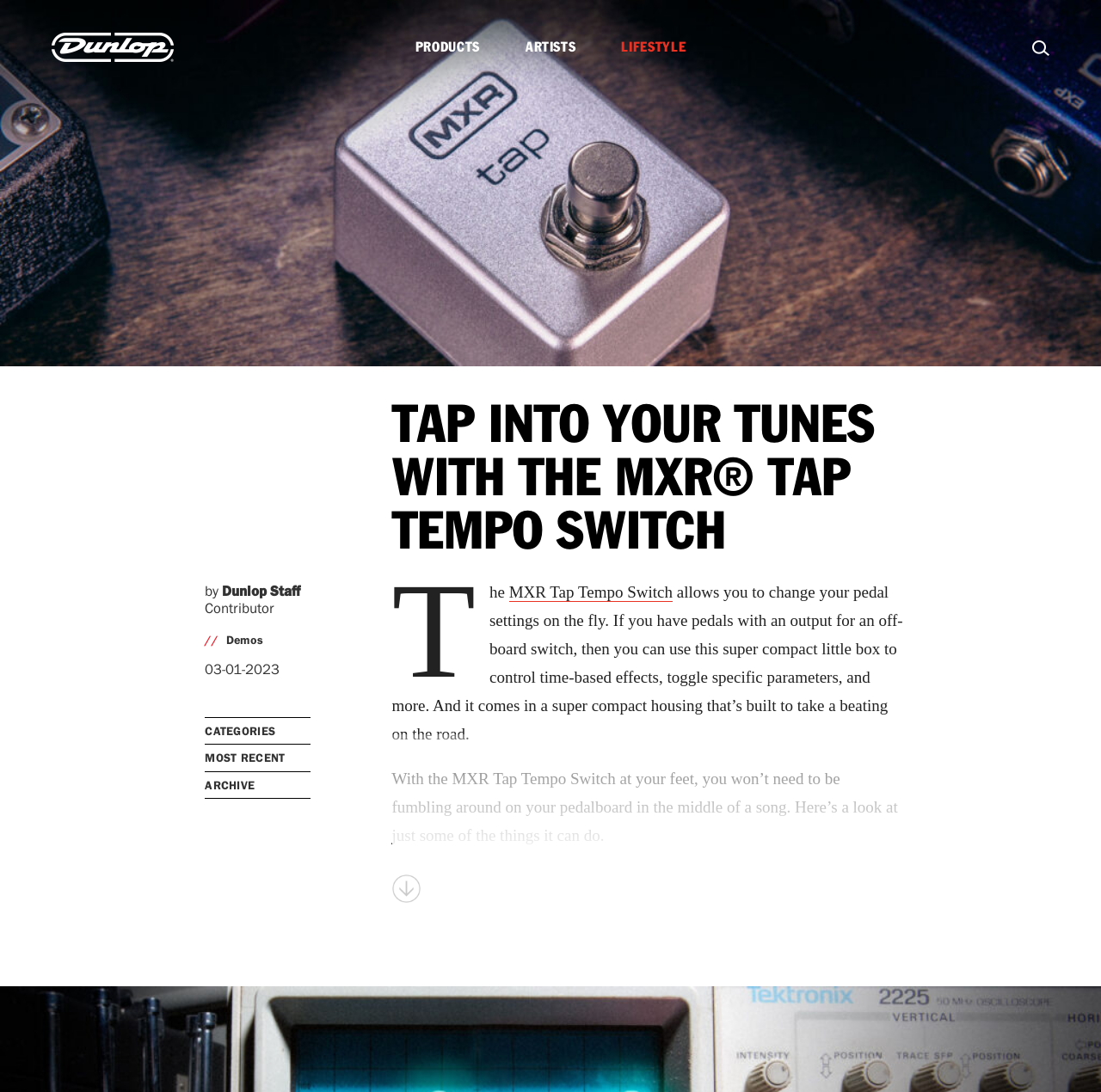Please answer the following question using a single word or phrase: What is the purpose of the MXR Tap Tempo Switch?

To control time-based effects